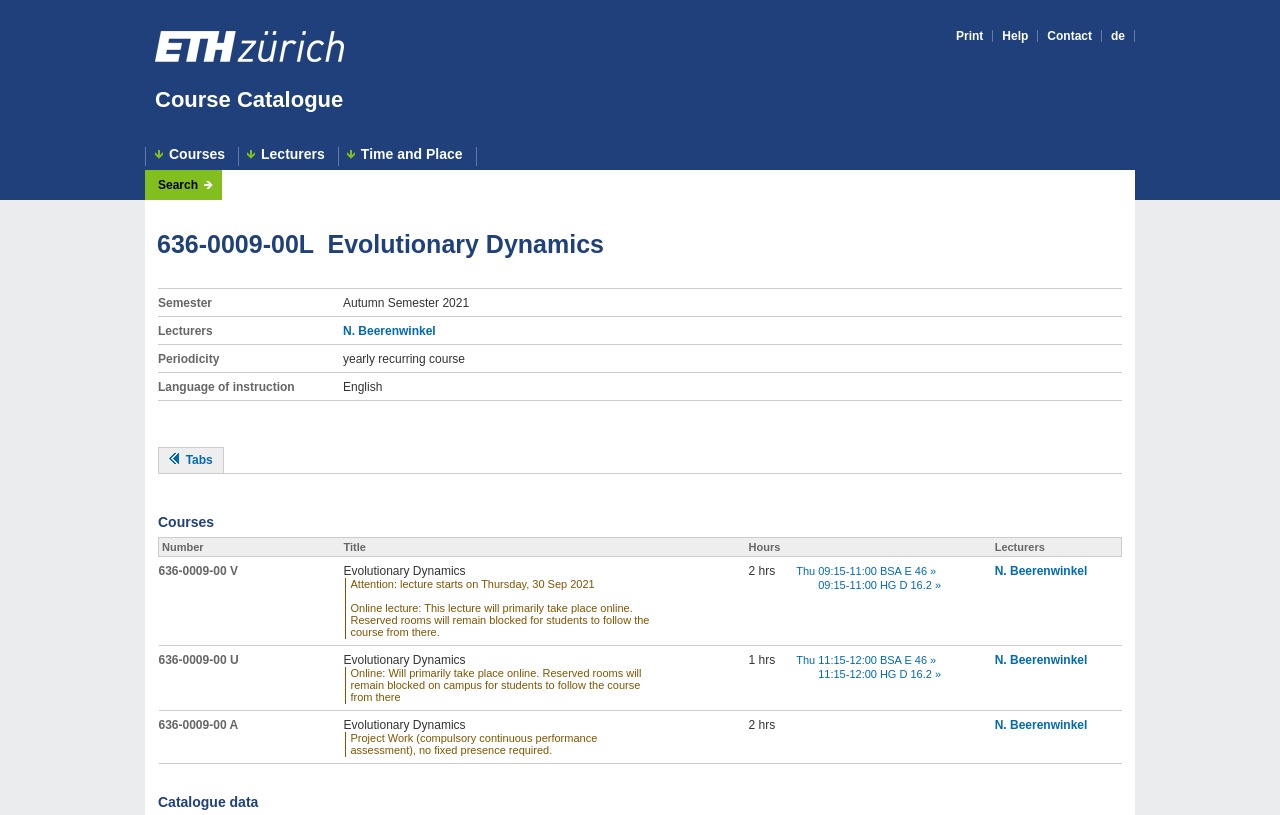Illustrate the webpage with a detailed description.

The webpage is a course catalogue for ETH Zurich, a university in Switzerland. At the top, there is a link to the ETH Homepage, accompanied by an image of the university's logo. Below this, there are several links to different sections of the course catalogue, including "Courses", "Lecturers", "Time and Place", and "Search".

The main content of the page is a table displaying information about a specific course, "Evolutionary Dynamics". The table has several rows, each containing details about the course, such as the semester, lecturers, periodicity, and language of instruction.

Below this table, there is a heading that reads "Courses", followed by another table that lists multiple courses. Each row in this table represents a different course, with columns for the course number, title, hours, and lecturers. The courses are listed in a tabular format, with each column header clearly labeled.

Some of the courses have additional information, such as a description of the course, the time and place of the lectures, and the lecturers' names. These details are provided in a nested table format, making it easy to read and understand.

There are also several links scattered throughout the page, allowing users to navigate to different sections of the course catalogue or to access more information about specific courses or lecturers. Overall, the webpage is well-organized and easy to navigate, making it simple for users to find the information they need.